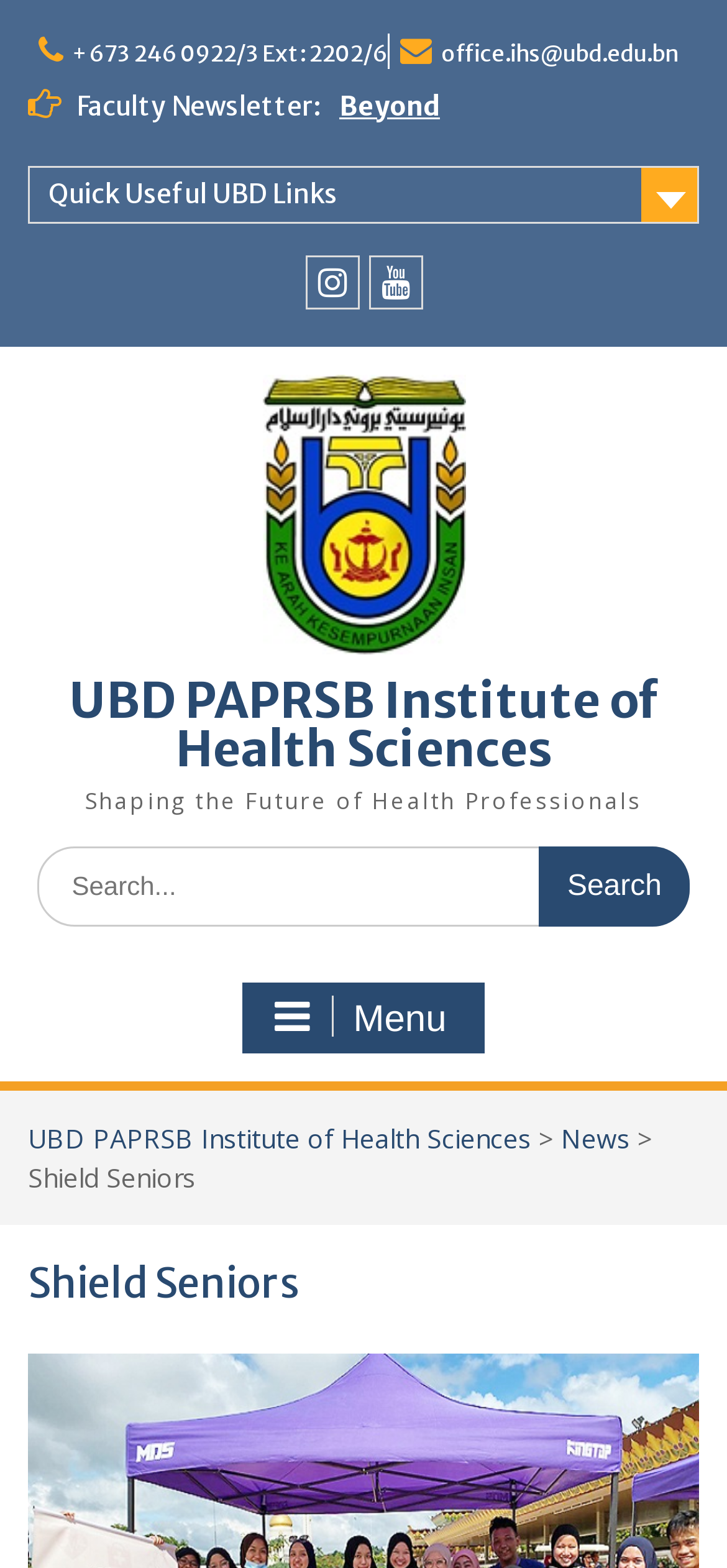Locate the bounding box coordinates of the area that needs to be clicked to fulfill the following instruction: "Open the menu". The coordinates should be in the format of four float numbers between 0 and 1, namely [left, top, right, bottom].

[0.335, 0.626, 0.665, 0.671]